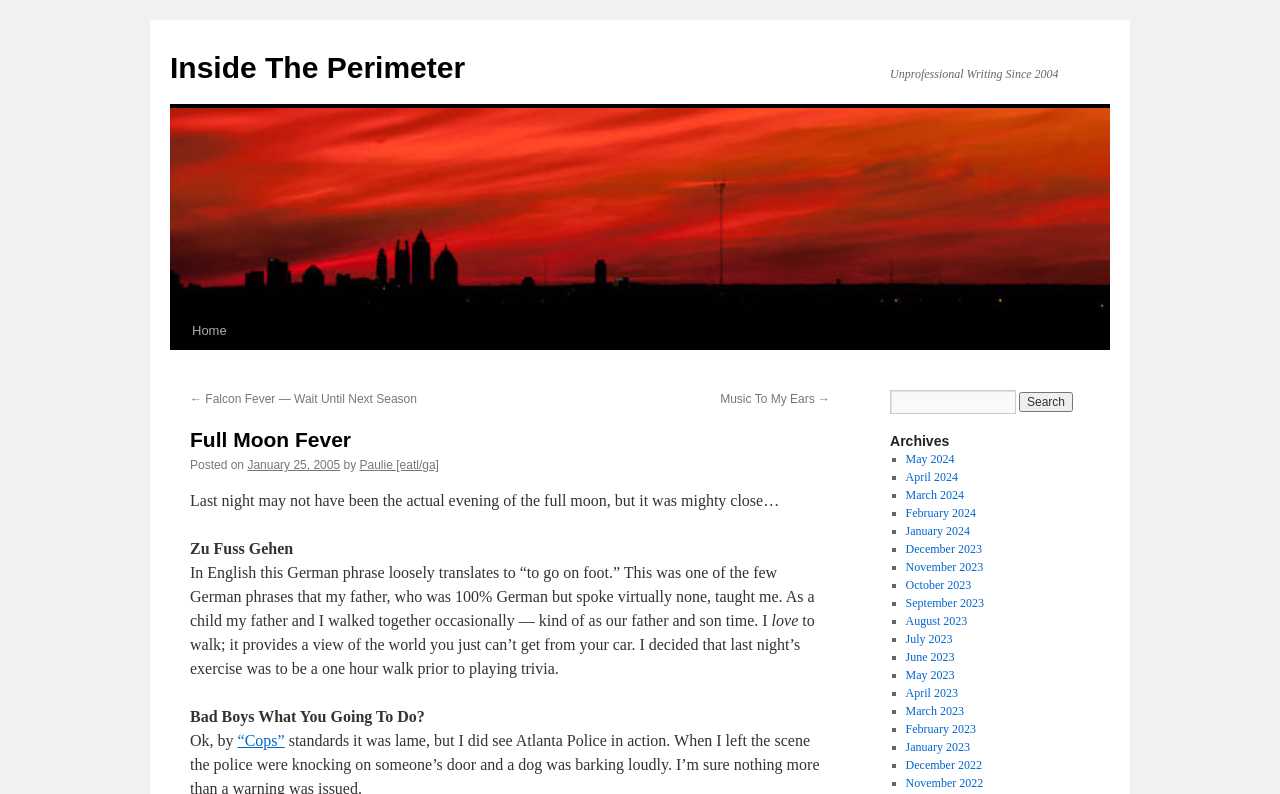Explain the webpage in detail, including its primary components.

This webpage is titled "Full Moon Fever | Inside The Perimeter" and has a prominent link with the same title at the top left corner. Below this link, there is a static text "Unprofessional Writing Since 2004" positioned at the top right corner. 

To the right of the title link, there is an image with the same title "Inside The Perimeter". Below the image, there is a link "Skip to content" followed by a navigation menu with links to "Home", "← Falcon Fever — Wait Until Next Season", and "Music To My Ears →". 

The main content of the webpage is a blog post titled "Full Moon Fever" with a heading at the top. The post is dated "January 25, 2005" and is written by "Paulie [eatl/ga]". The post starts with a brief introduction and then shares a personal anecdote about the author's father teaching him a German phrase "Zu Fuss Gehen", which means "to go on foot". The author then reflects on the importance of walking and how it provides a unique perspective on the world. 

The post also mentions the author's decision to take a one-hour walk before playing trivia and includes a few more paragraphs of personal reflection. The post ends with a quote from the TV show "Cops" and a mention of the author's love for walking.

At the top right corner of the webpage, there is a search bar with a textbox and a "Search" button. Below the search bar, there is a heading "Archives" followed by a list of links to monthly archives from May 2024 to November 2022, each marked with a "■" symbol.